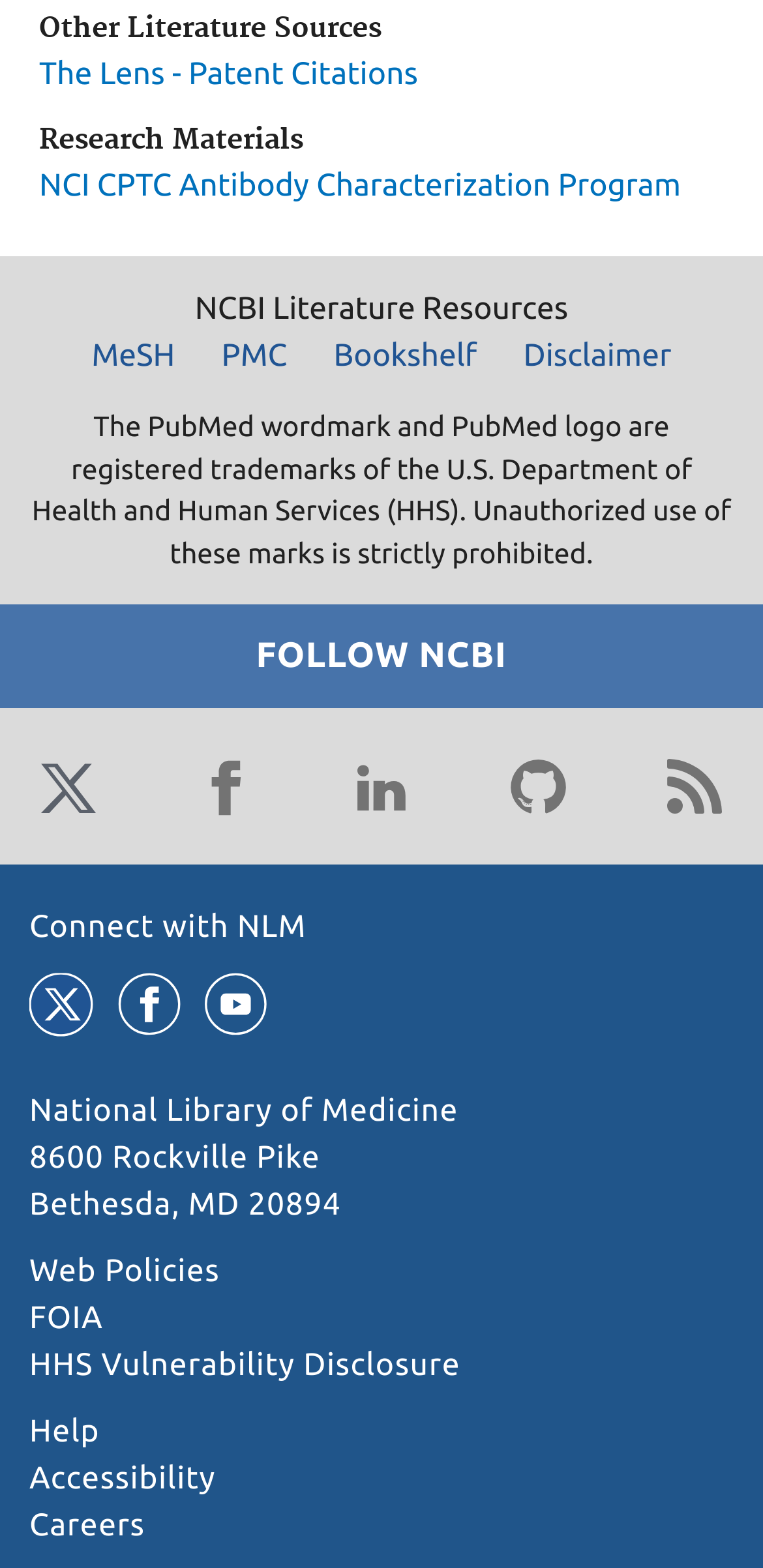Pinpoint the bounding box coordinates of the element to be clicked to execute the instruction: "Go to MeSH".

[0.094, 0.211, 0.255, 0.241]